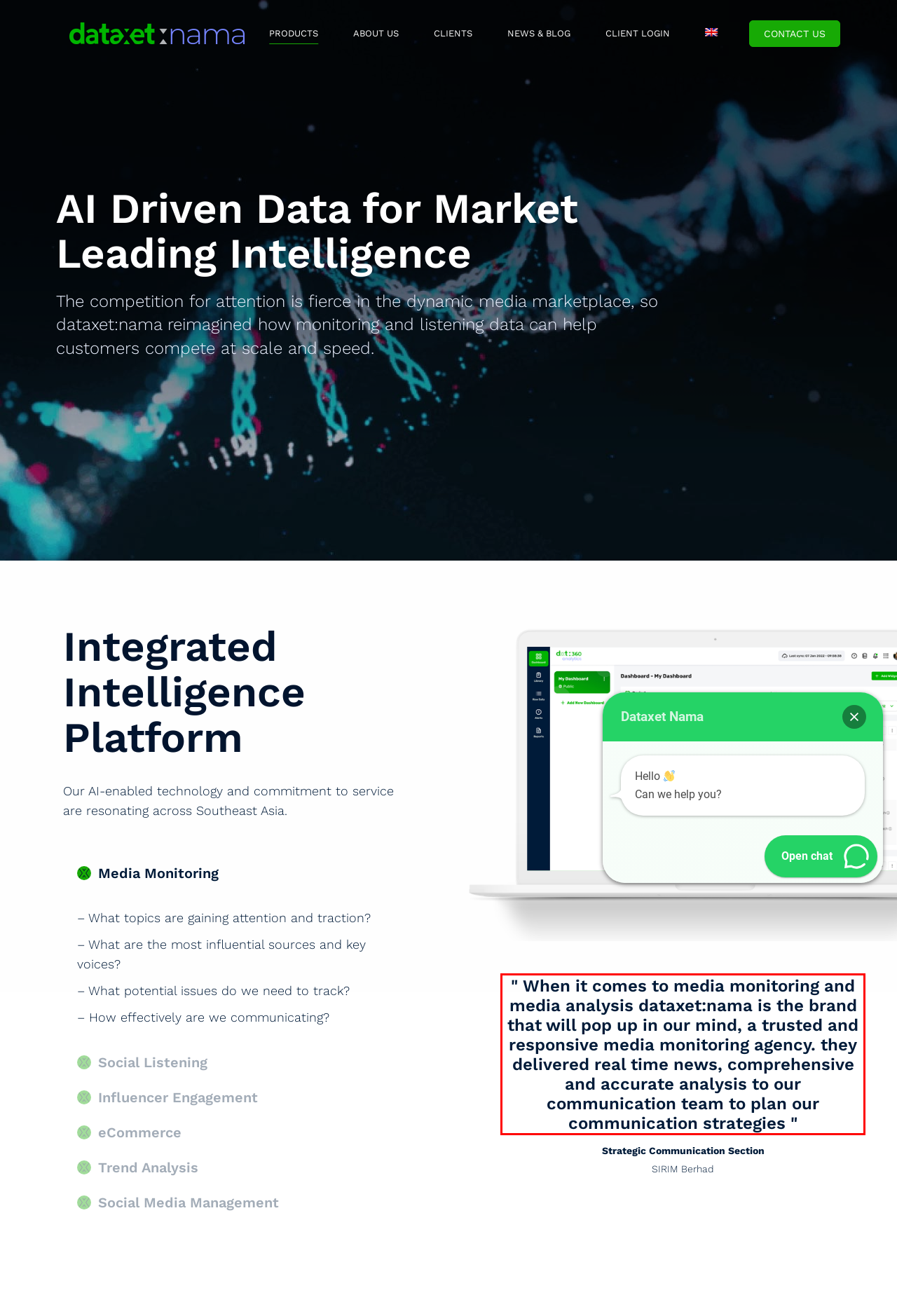Identify and transcribe the text content enclosed by the red bounding box in the given screenshot.

" When it comes to media monitoring and media analysis dataxet:nama is the brand that will pop up in our mind, a trusted and responsive media monitoring agency. they delivered real time news, comprehensive and accurate analysis to our communication team to plan our communication strategies "